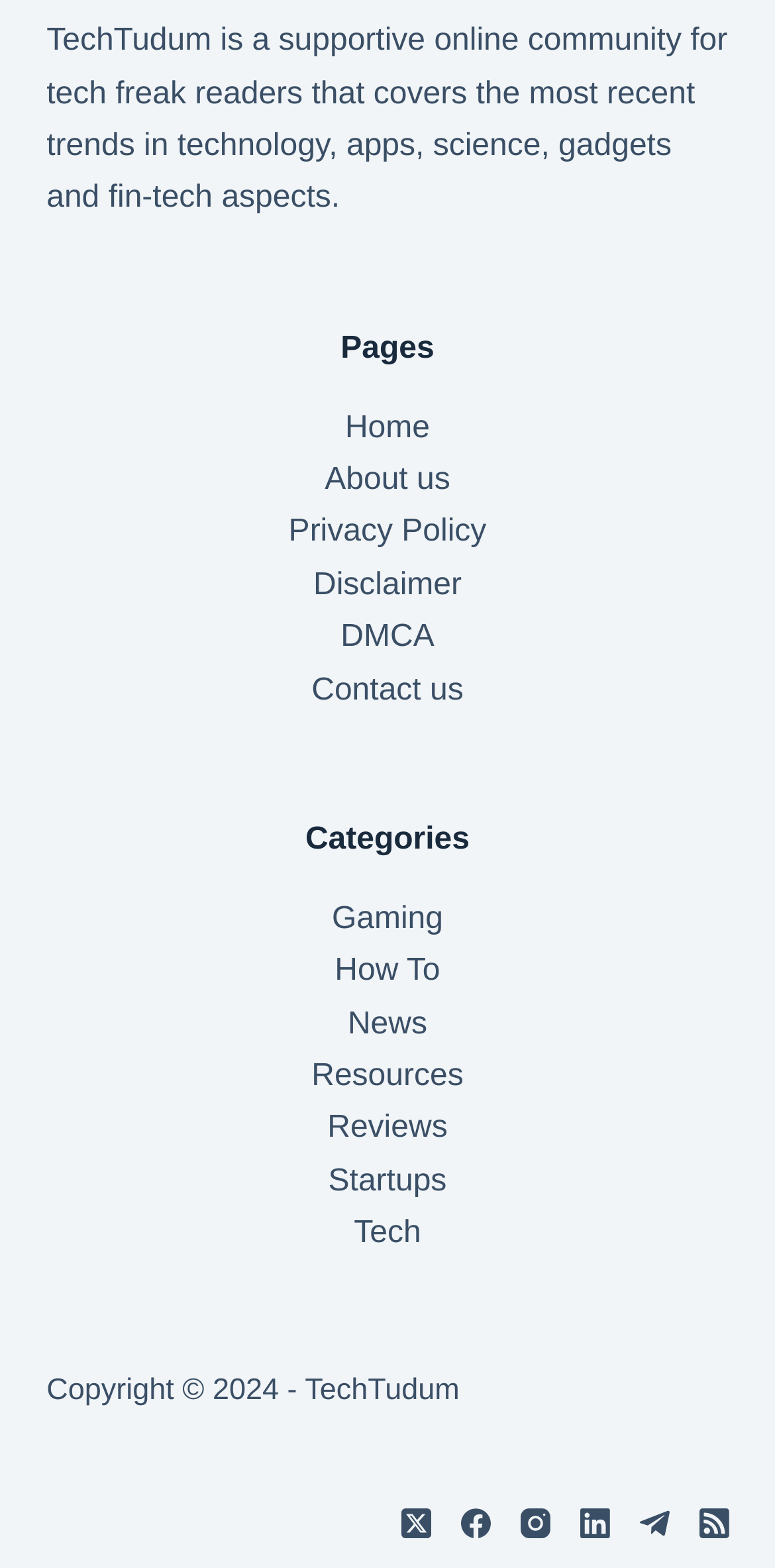What is the name of the online community?
Based on the image, give a concise answer in the form of a single word or short phrase.

TechTudum